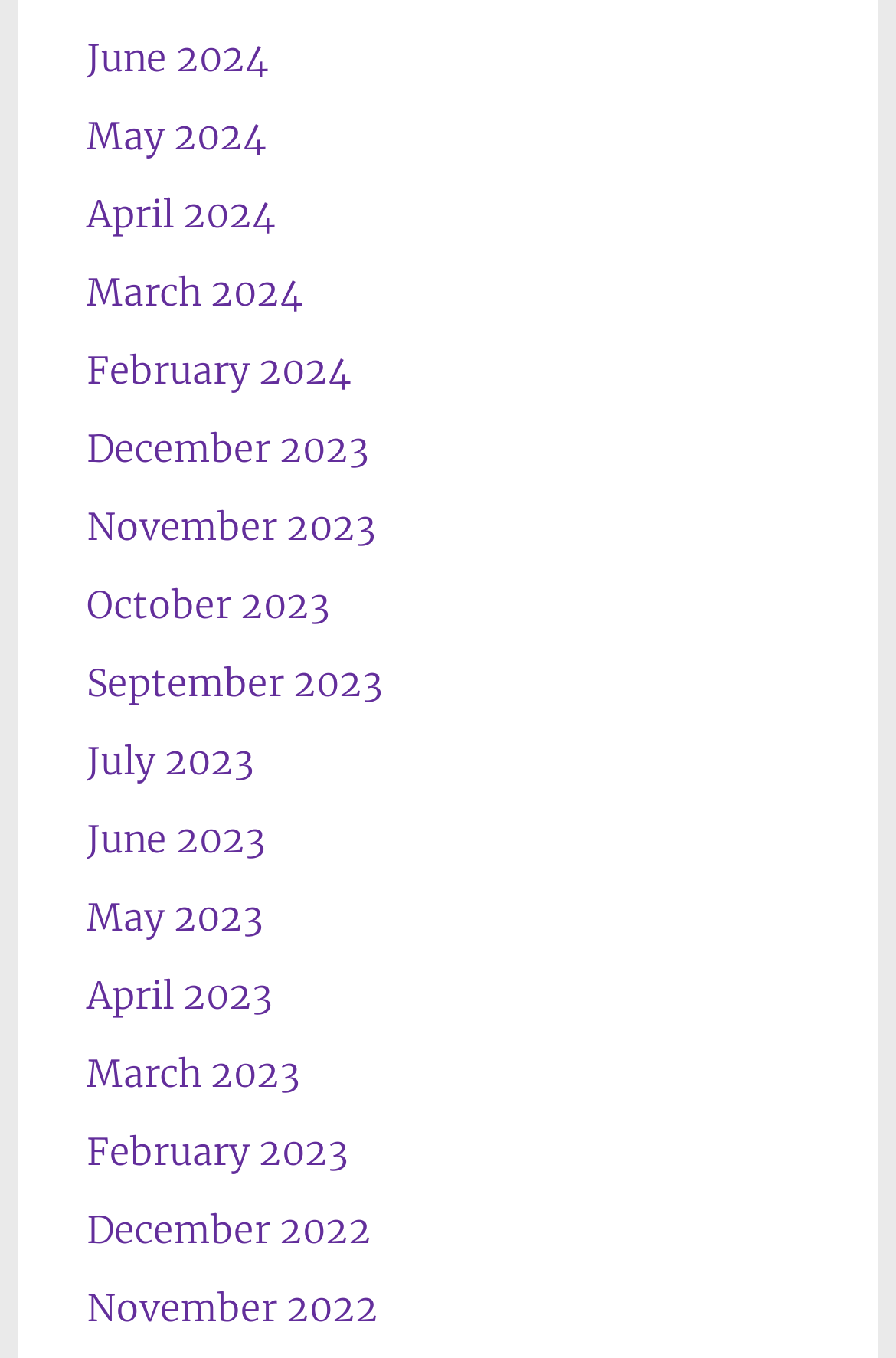Give the bounding box coordinates for the element described by: "February 2023".

[0.097, 0.831, 0.389, 0.865]